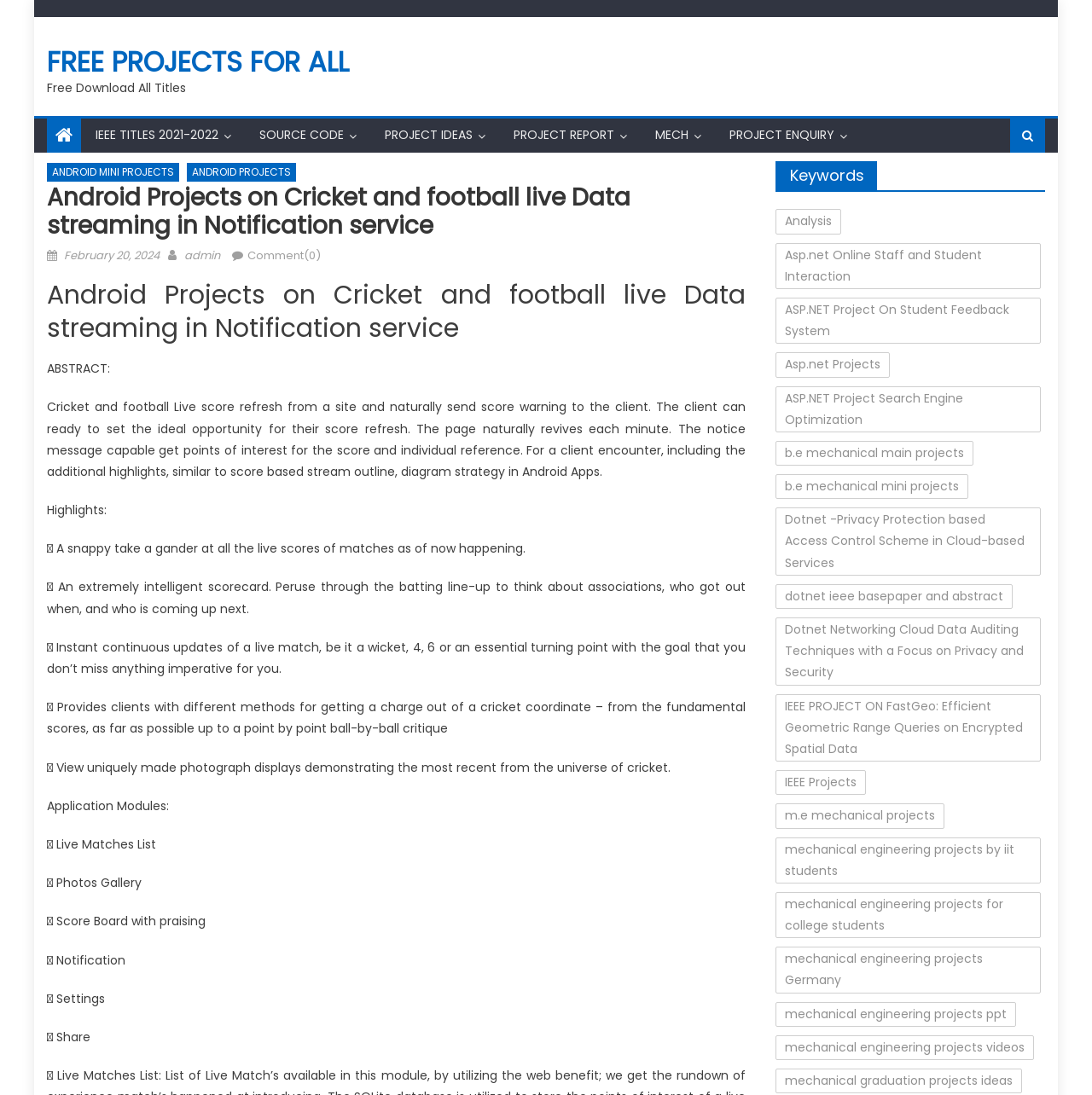Identify the bounding box coordinates of the area that should be clicked in order to complete the given instruction: "Click on 'ANDROID MINI PROJECTS'". The bounding box coordinates should be four float numbers between 0 and 1, i.e., [left, top, right, bottom].

[0.043, 0.149, 0.164, 0.166]